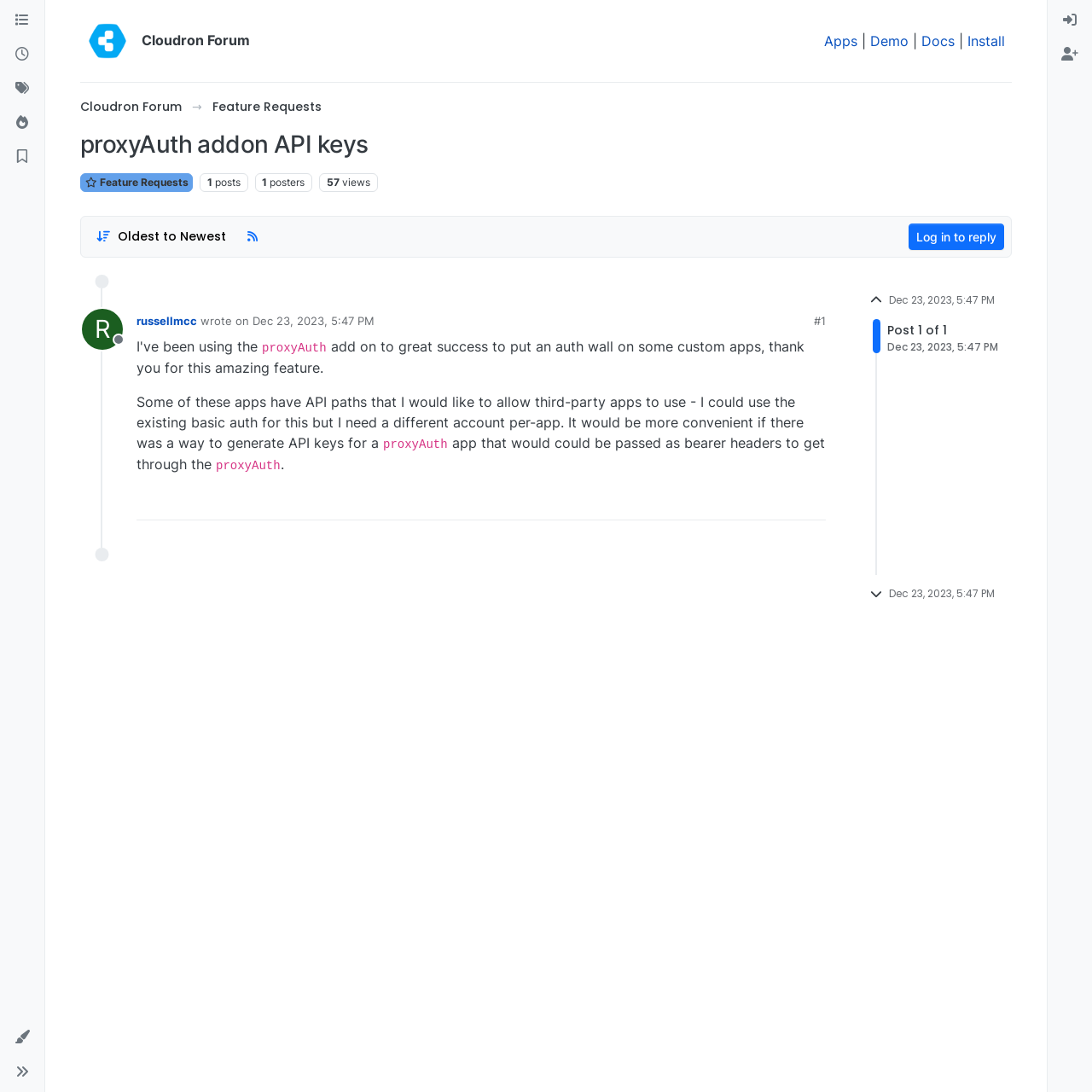Refer to the image and answer the question with as much detail as possible: What is the date and time of the post?

The date and time of the post can be found below the user avatar, where it says 'Dec 23, 2023, 5:47 PM'. This is the date and time when the post was made.